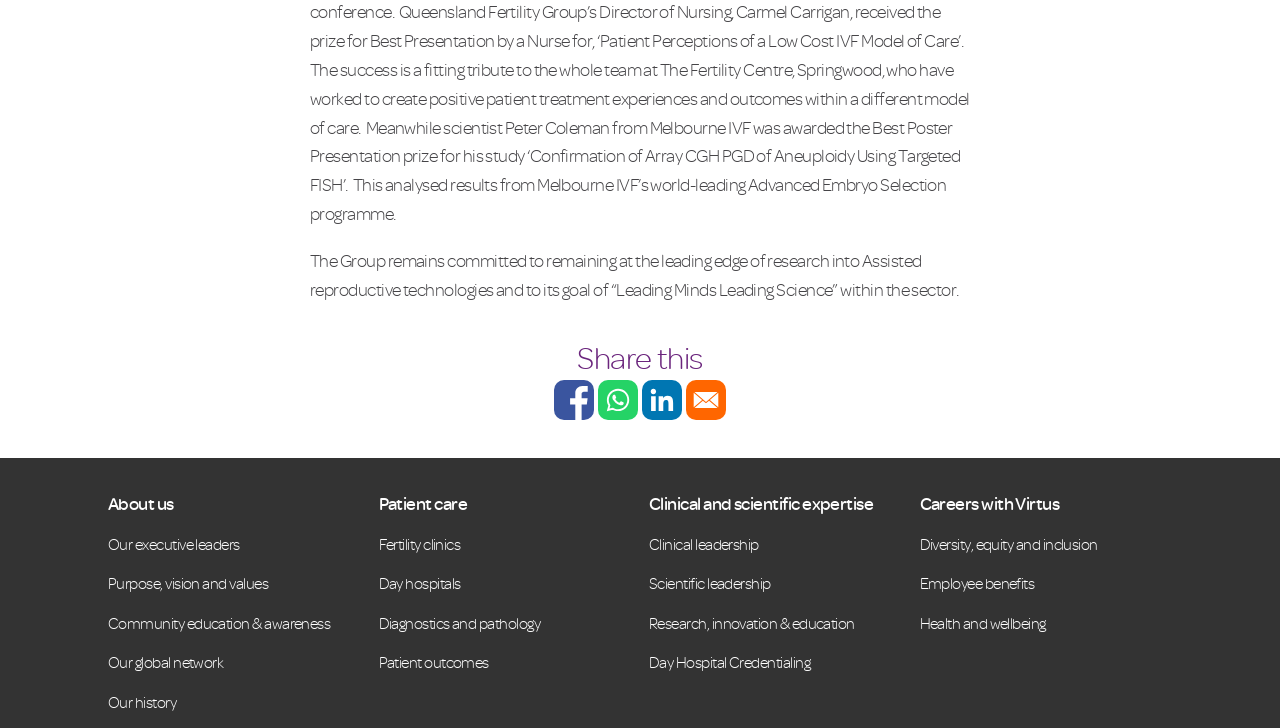Find the bounding box coordinates of the element's region that should be clicked in order to follow the given instruction: "Explore patient care services". The coordinates should consist of four float numbers between 0 and 1, i.e., [left, top, right, bottom].

[0.296, 0.679, 0.365, 0.706]